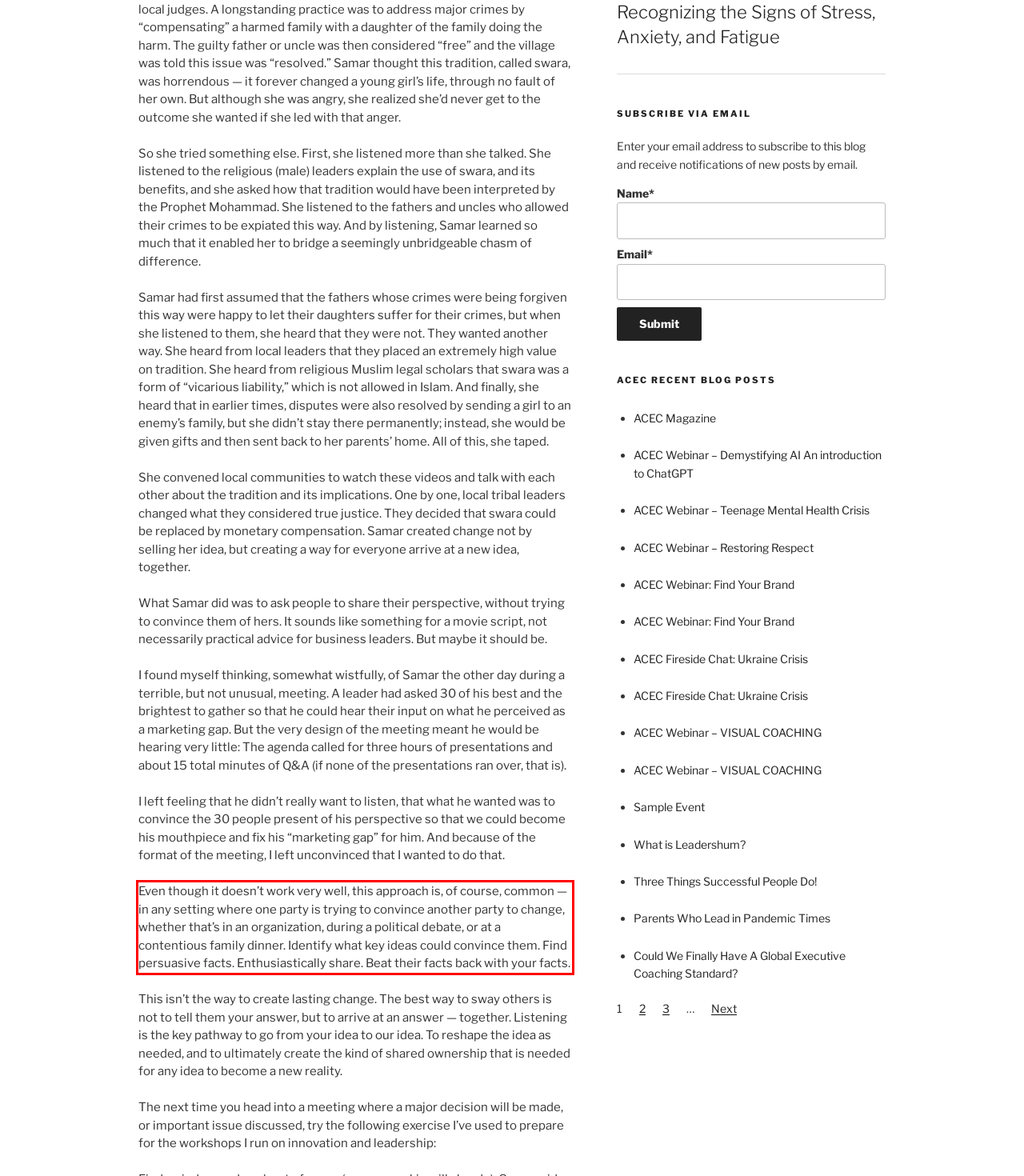You have a screenshot of a webpage with a red bounding box. Identify and extract the text content located inside the red bounding box.

Even though it doesn’t work very well, this approach is, of course, common — in any setting where one party is trying to convince another party to change, whether that’s in an organization, during a political debate, or at a contentious family dinner. Identify what key ideas could convince them. Find persuasive facts. Enthusiastically share. Beat their facts back with your facts.